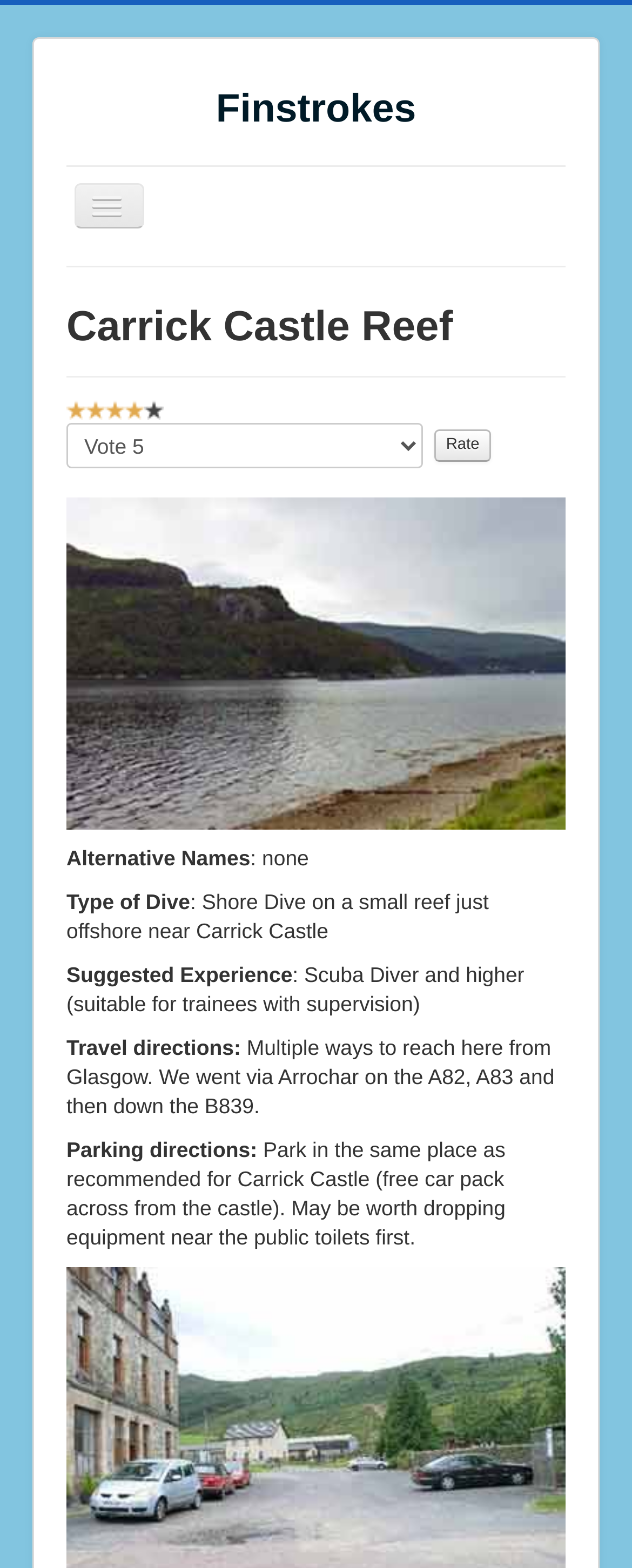Please identify the bounding box coordinates of the element's region that should be clicked to execute the following instruction: "Search for something". The bounding box coordinates must be four float numbers between 0 and 1, i.e., [left, top, right, bottom].

[0.105, 0.377, 0.895, 0.41]